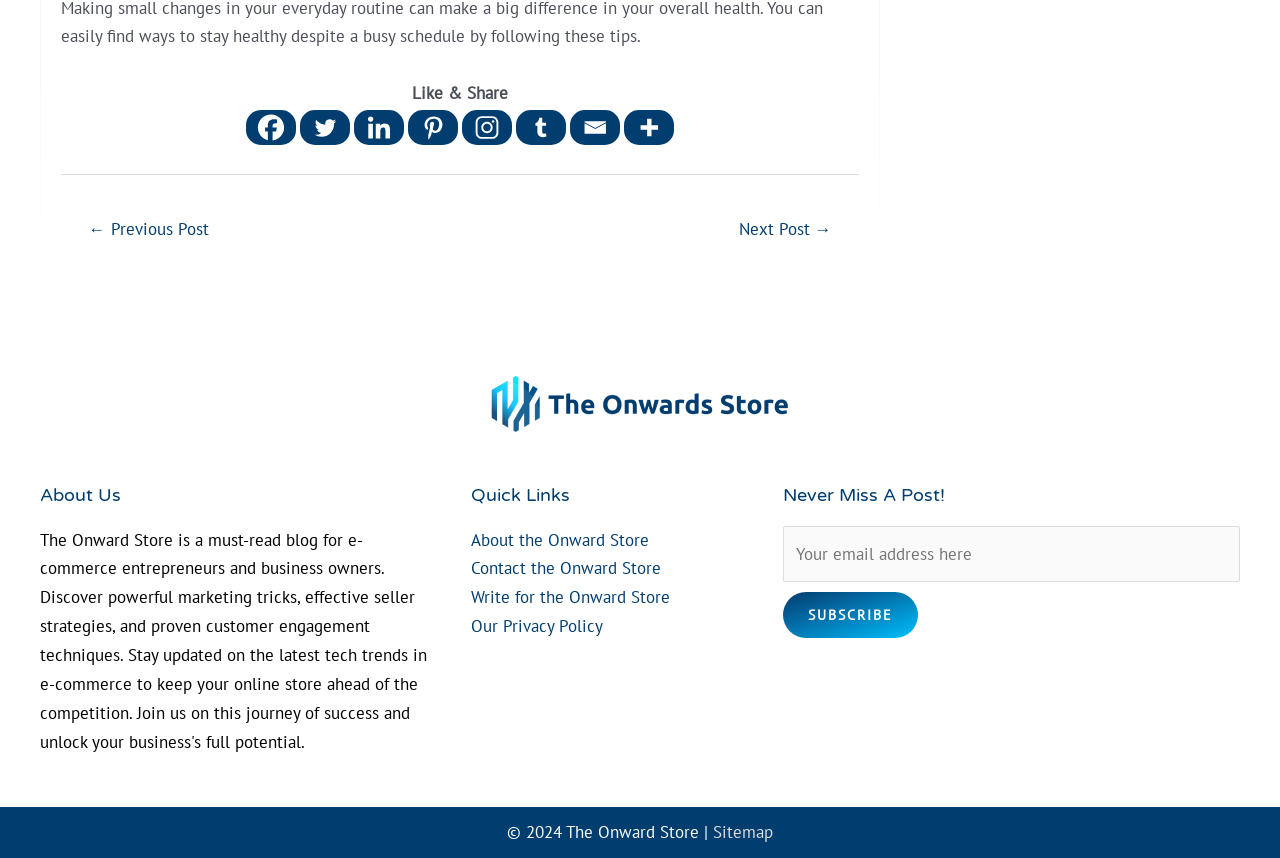Give a succinct answer to this question in a single word or phrase: 
What can you do with the contact form?

Subscribe